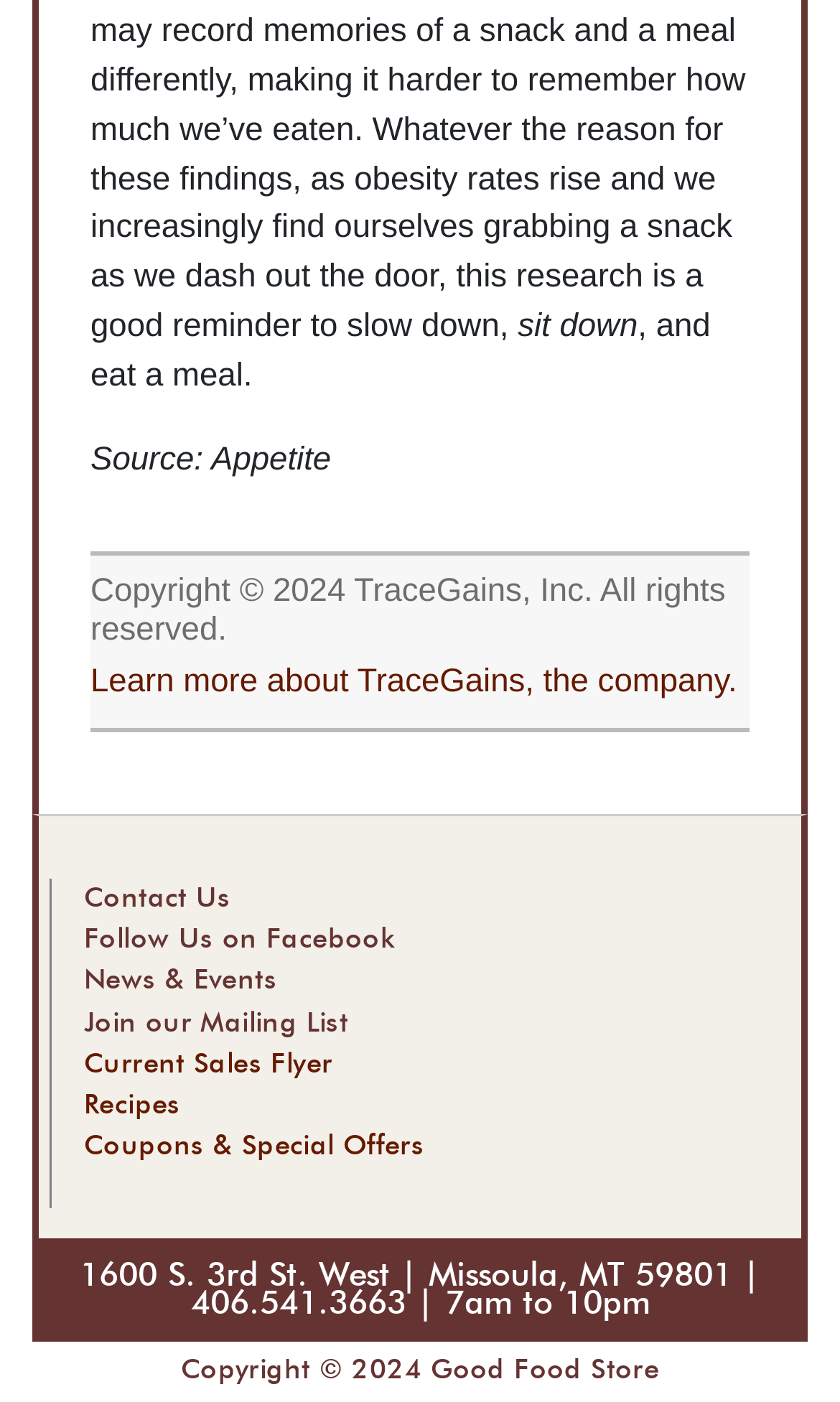Please specify the bounding box coordinates of the clickable section necessary to execute the following command: "Check Current Sales Flyer".

[0.1, 0.749, 0.396, 0.769]